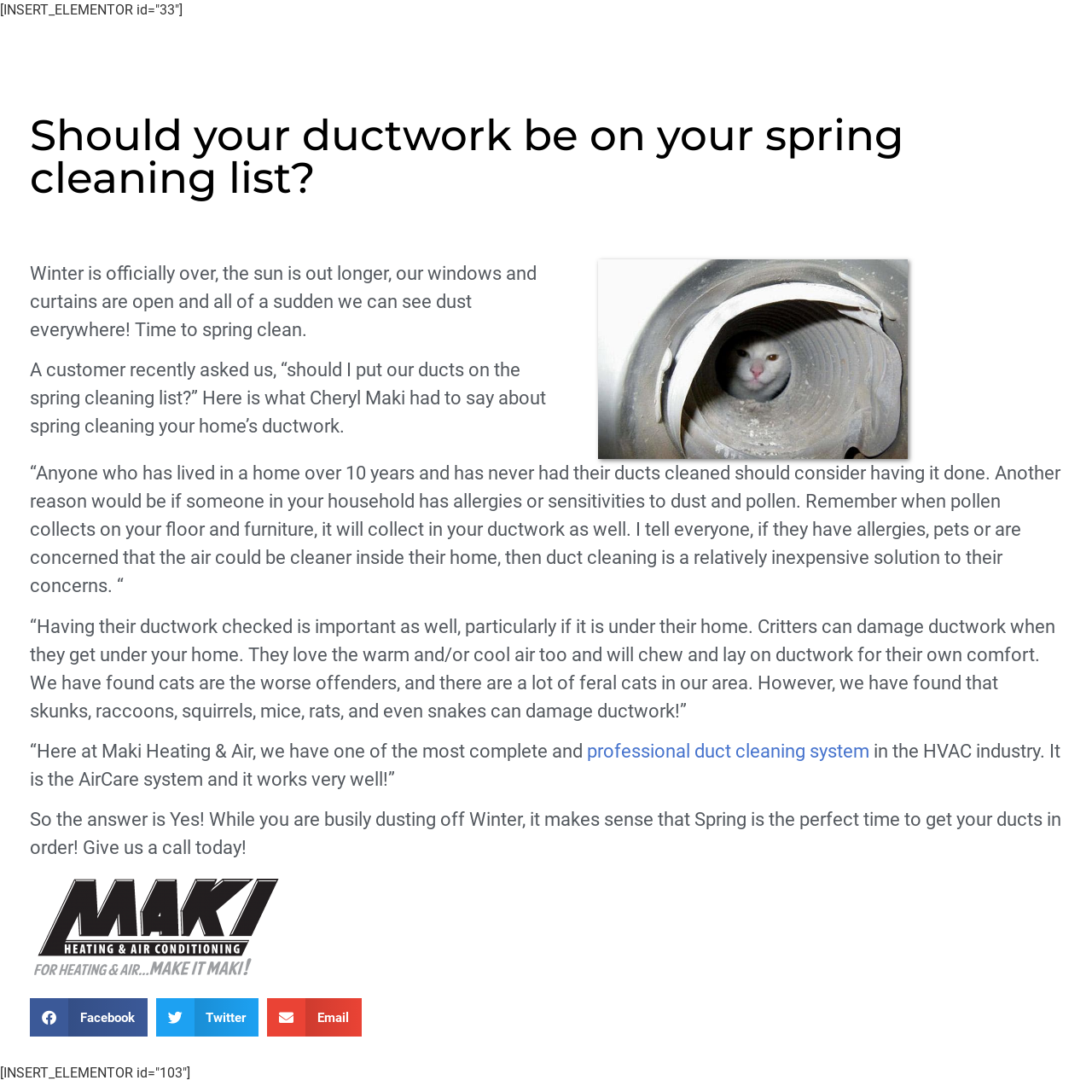Provide a thorough description of the webpage's content and layout.

The webpage is about Maki Heating & Air Conditioning, a local expert in heating and air conditioning services. At the top, there is a heading that reads "Should your ductwork be on your spring cleaning list?" followed by a brief introduction to the importance of spring cleaning, mentioning the sudden appearance of dust everywhere after winter.

Below the introduction, there is a section of text that discusses the benefits of cleaning ductwork, particularly for those who have lived in a home for over 10 years or have allergies or sensitivities to dust and pollen. This section is accompanied by an image of a cat in a duct, likely illustrating the point about critters damaging ductwork.

The text continues to explain the importance of having ductwork checked, especially if it is located under the home, as critters like cats, skunks, and raccoons can damage it. The company, Maki Heating & Air, is highlighted as having a professional duct cleaning system called the AirCare system.

The webpage concludes with a call to action, encouraging readers to get their ducts in order during the spring season and to contact the company for assistance. At the bottom, there is an image of the Maki Heating & Air Conditioning logo, followed by three buttons to share the content on Facebook, Twitter, and email.